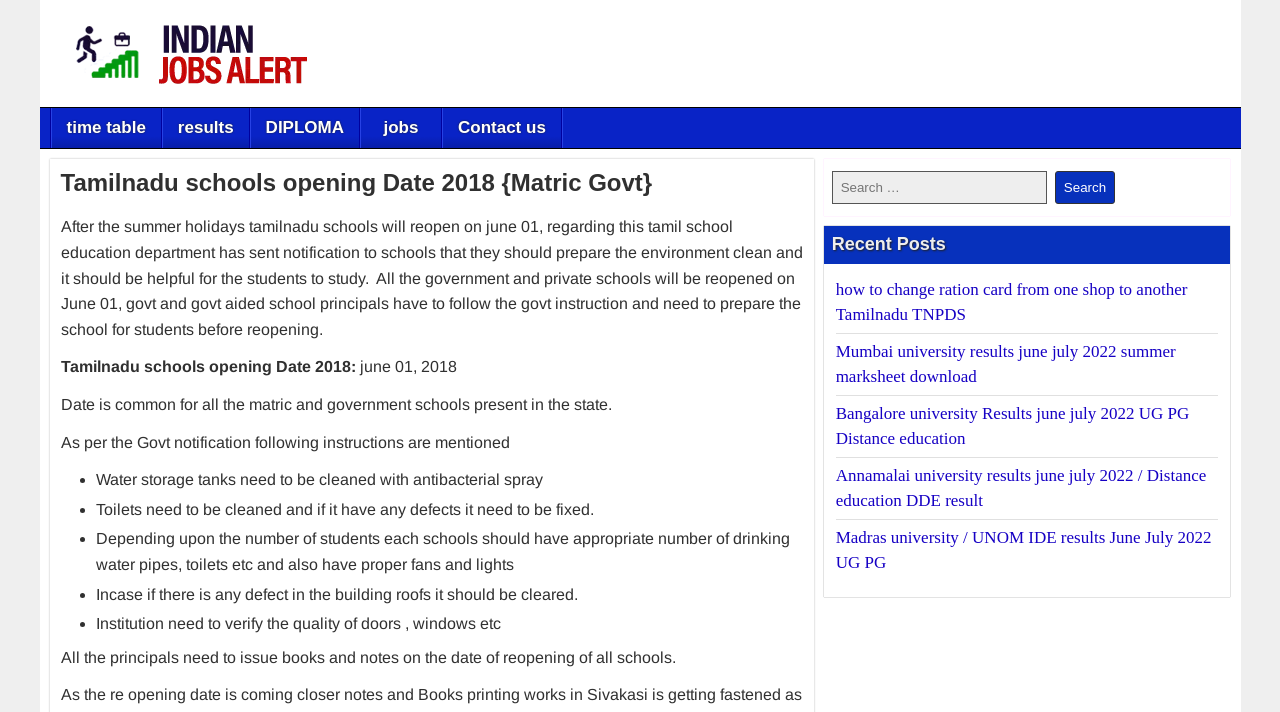Offer a detailed account of what is visible on the webpage.

The webpage is about Tamilnadu schools opening date in 2018, specifically for Matric and Government schools. At the top, there is an image with the text "Indian jobs alert" and a row of links including "time table", "results", "DIPLOMA", "jobs", and "Contact us". 

Below the image, there is a header section with a heading that repeats the title "Tamilnadu schools opening Date 2018 {Matric Govt}". Within this section, there is a link with the same title.

The main content of the webpage is a block of text that informs readers about the reopening of Tamilnadu schools on June 1, 2018, after the summer holidays. The text explains that the Tamil school education department has sent notifications to schools to prepare the environment for students. 

Following this, there are several paragraphs of text that provide more details about the instructions from the government, including the need to clean water storage tanks, toilets, and buildings, and to ensure that each school has adequate facilities such as drinking water pipes, toilets, fans, and lights.

The webpage also features a search bar at the top right corner, with a search button next to it. Below the main content, there is a section titled "Recent Posts" that lists several links to other articles, including topics such as university results and ration card changes.